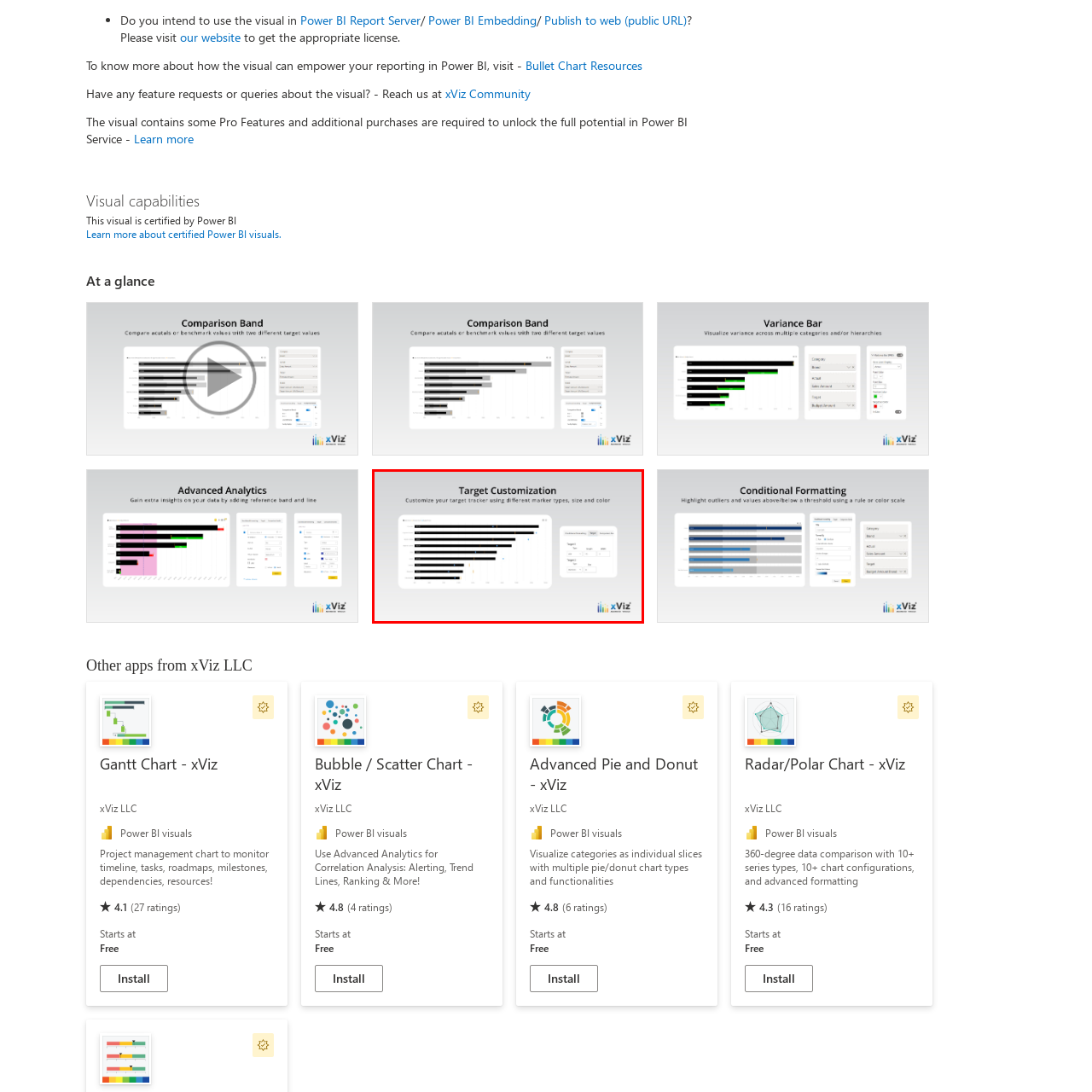What do the markers on the chart denote?
Look closely at the portion of the image highlighted by the red bounding box and provide a comprehensive answer to the question.

The specific markers highlighted in different colors on the chart denote designated target points, which are customizable through the panel to the right of the chart.